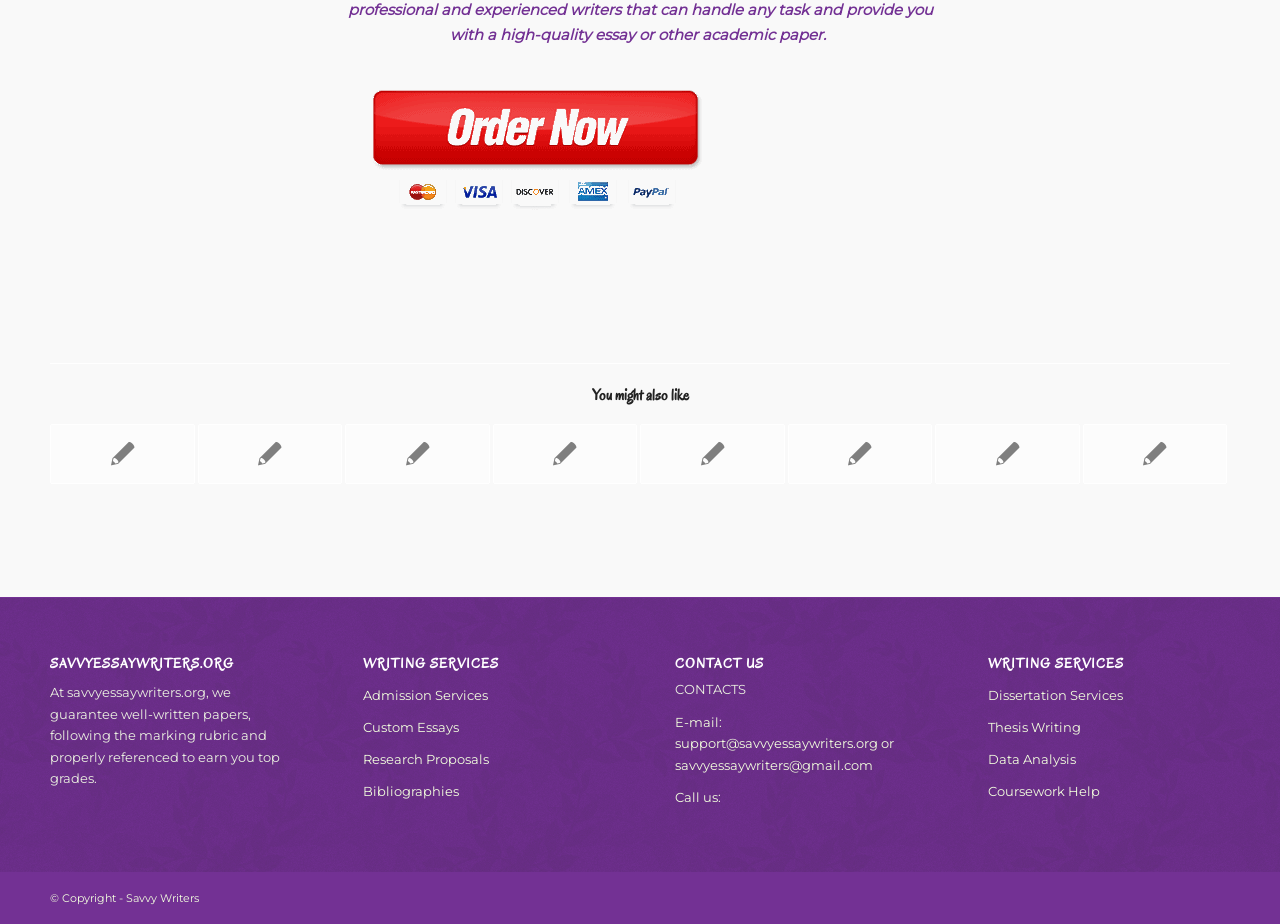Use the details in the image to answer the question thoroughly: 
What is the copyright information of the webpage?

The webpage displays a copyright notice at the bottom, stating '© Copyright - Savvy Writers', indicating that the content of the webpage is owned by Savvy Writers.